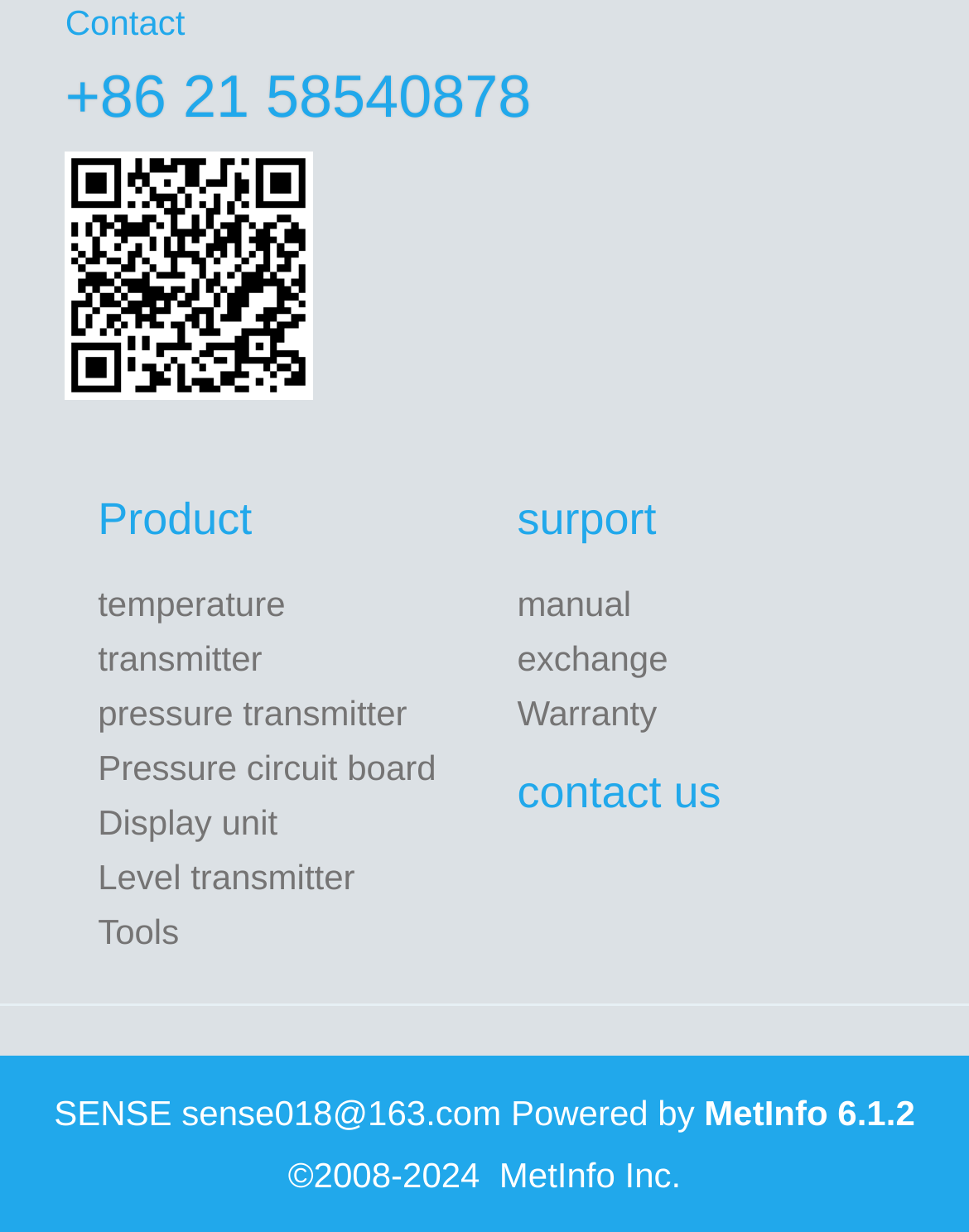Find the bounding box coordinates for the area that should be clicked to accomplish the instruction: "Visit MetInfo Inc.".

[0.515, 0.937, 0.703, 0.969]